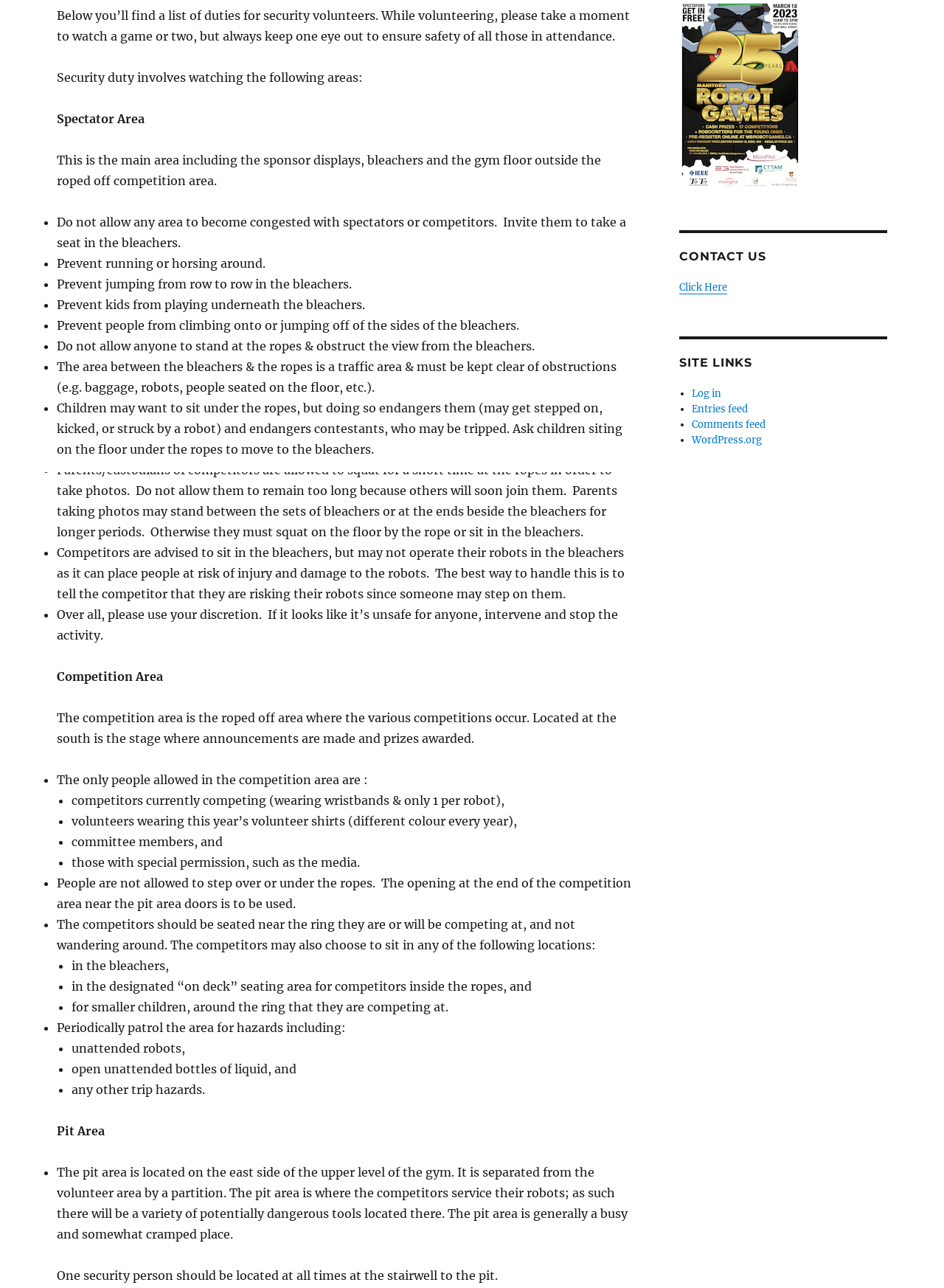Provide the bounding box coordinates of the UI element this sentence describes: "Click Here".

[0.72, 0.218, 0.771, 0.228]